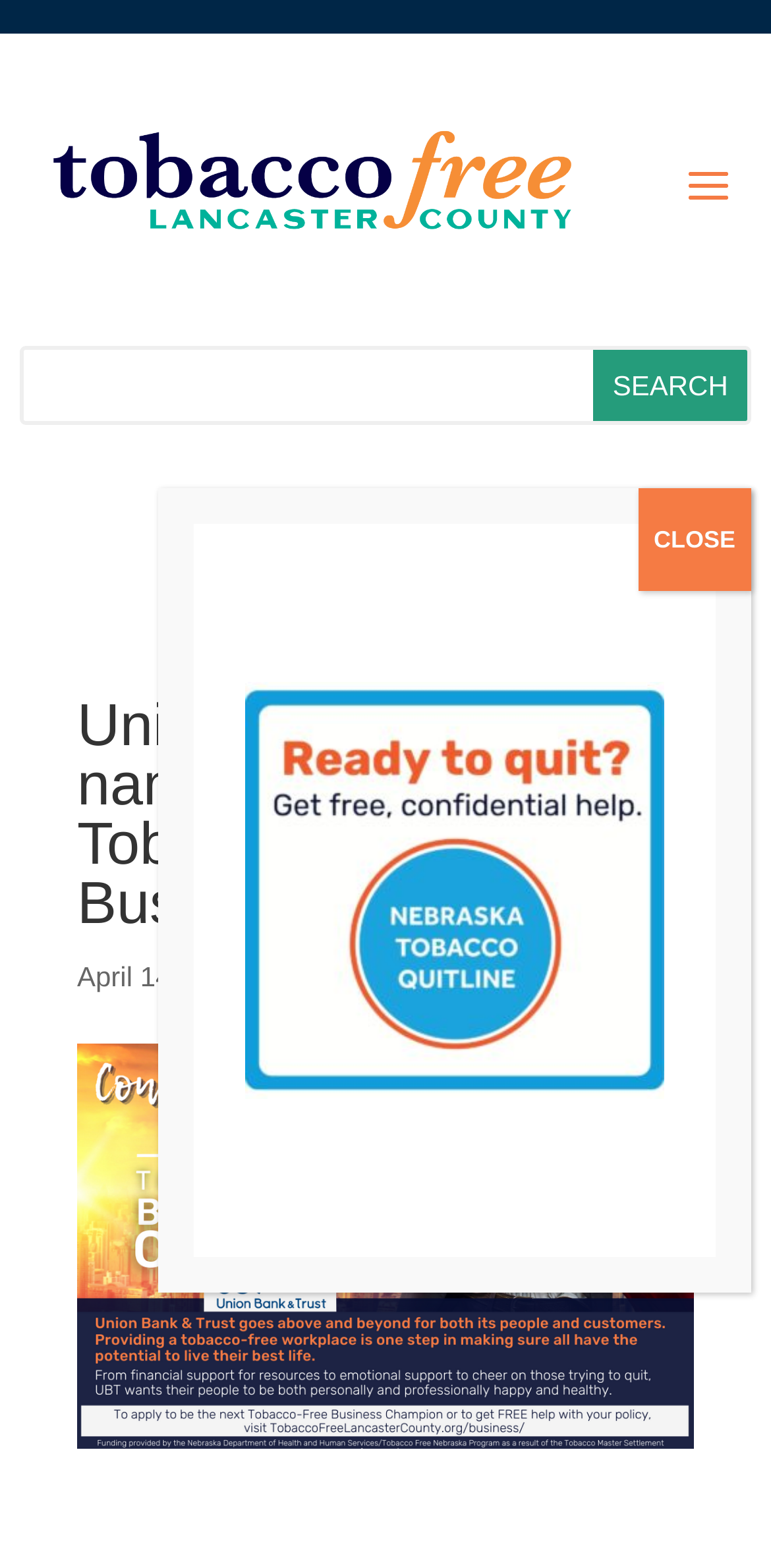Provide your answer in a single word or phrase: 
How many search boxes are there on the webpage?

1